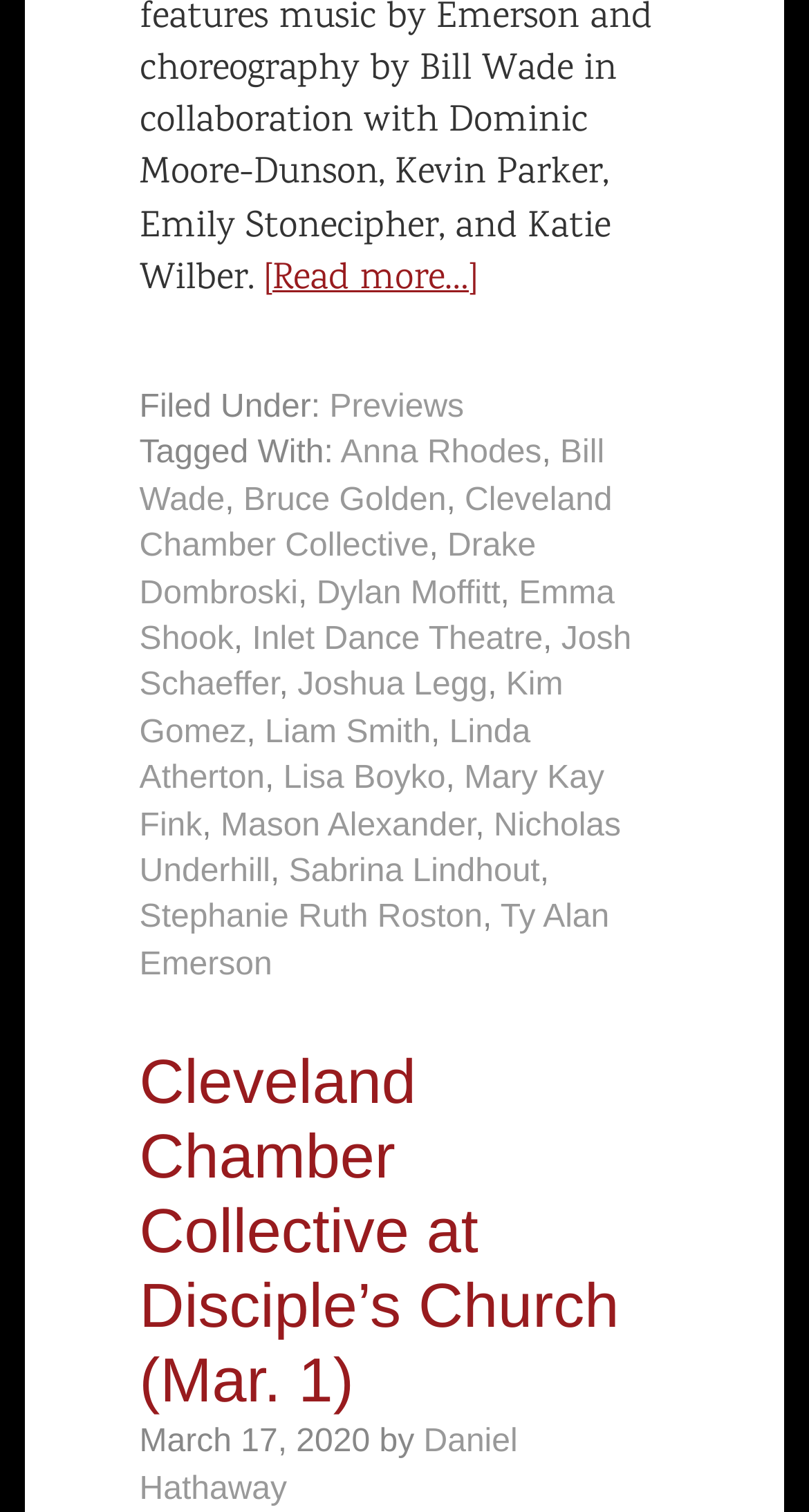Please find the bounding box coordinates of the section that needs to be clicked to achieve this instruction: "Visit Anna Rhodes' page".

[0.421, 0.289, 0.67, 0.312]